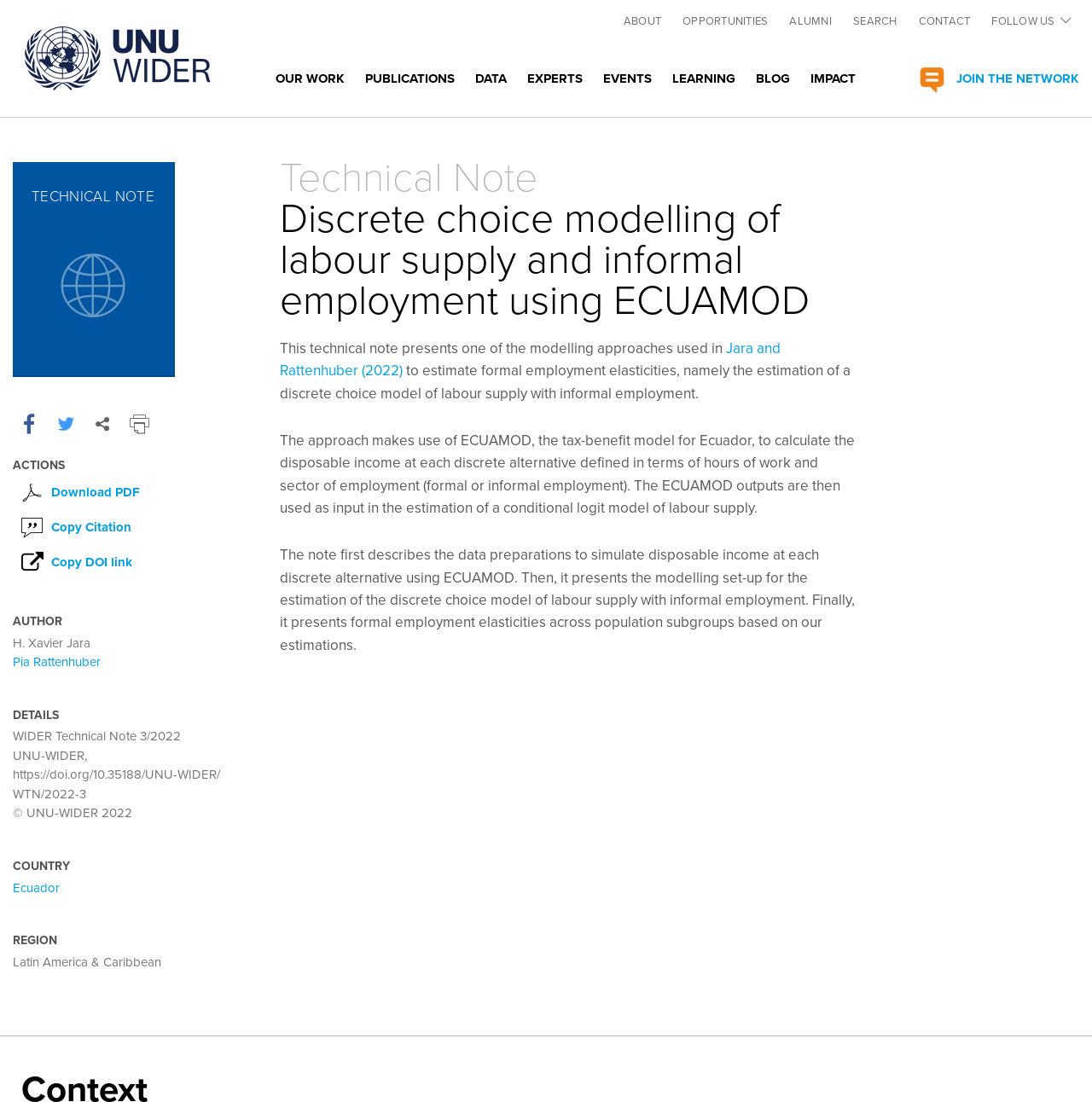Provide a comprehensive caption for the webpage.

This webpage is a technical note from UNU-WIDER, titled "Discrete choice modelling of labour supply and informal employment using ECUAMOD". The page has a navigation menu at the top, with links to "ABOUT", "OPPORTUNITIES", "ALUMNI", "SEARCH", "CONTACT", and "FOLLOW US". Below the navigation menu, there is a link to "Home" accompanied by a small image.

The main content of the page is divided into two sections. On the left side, there is a main navigation menu with links to "OUR WORK", "PUBLICATIONS", "DATA", "EXPERTS", "EVENTS", "LEARNING", "BLOG", and "IMPACT". On the right side, there is a section with a heading "Technical Note" and a brief summary of the technical note, which presents a modelling approach used to estimate formal employment elasticities.

Below the summary, there are several sections, including "ACTIONS" with links to download the PDF, copy the citation, and copy the DOI link. The "AUTHOR" section lists the authors of the technical note, H. Xavier Jara and Pia Rattenhuber. The "DETAILS" section provides information about the technical note, including its title, publication date, and DOI link. The "COUNTRY" section indicates that the technical note is related to Ecuador, and the "REGION" section specifies that it is related to Latin America & Caribbean.

Throughout the page, there are several social media links and a "JOIN THE NETWORK" button at the top right corner.